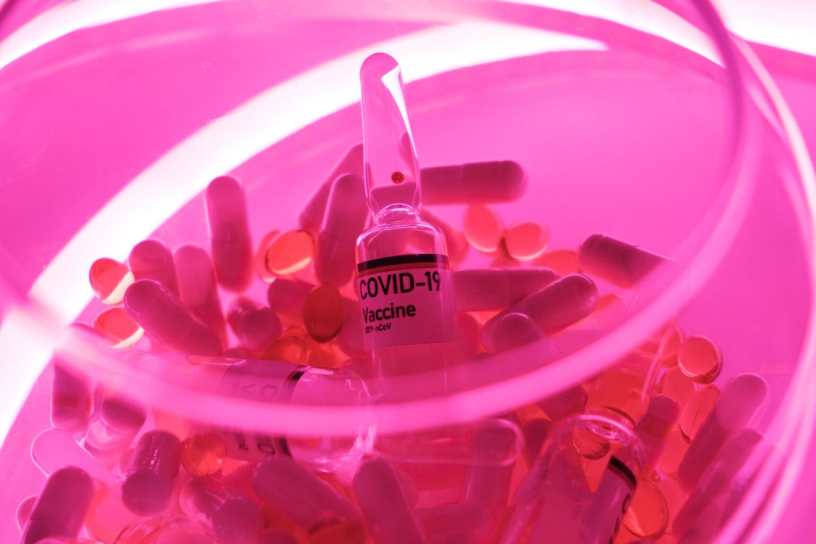What is surrounding the central vial?
Please use the image to provide a one-word or short phrase answer.

Several capsules